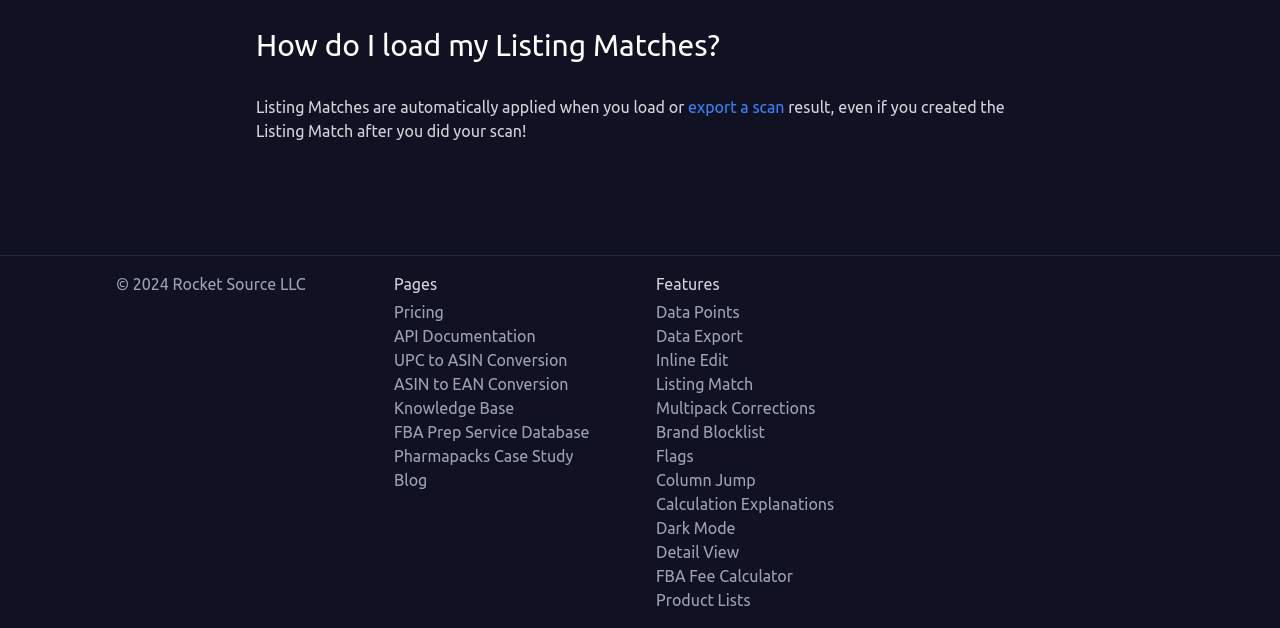Locate the bounding box coordinates of the element that needs to be clicked to carry out the instruction: "check the blog". The coordinates should be given as four float numbers ranging from 0 to 1, i.e., [left, top, right, bottom].

[0.308, 0.745, 0.5, 0.783]